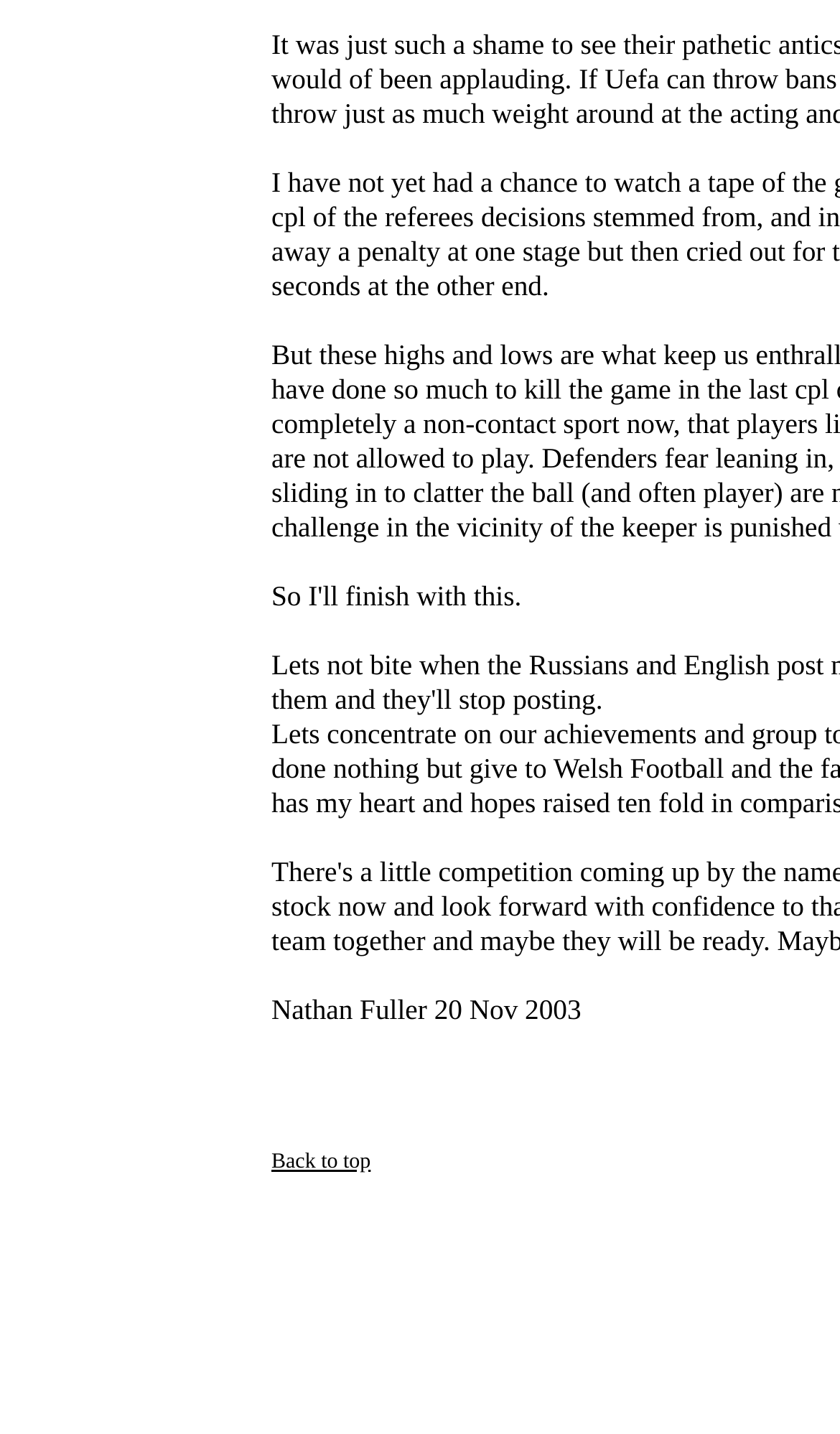Identify the bounding box for the UI element described as: "Back to top". The coordinates should be four float numbers between 0 and 1, i.e., [left, top, right, bottom].

[0.323, 0.795, 0.441, 0.82]